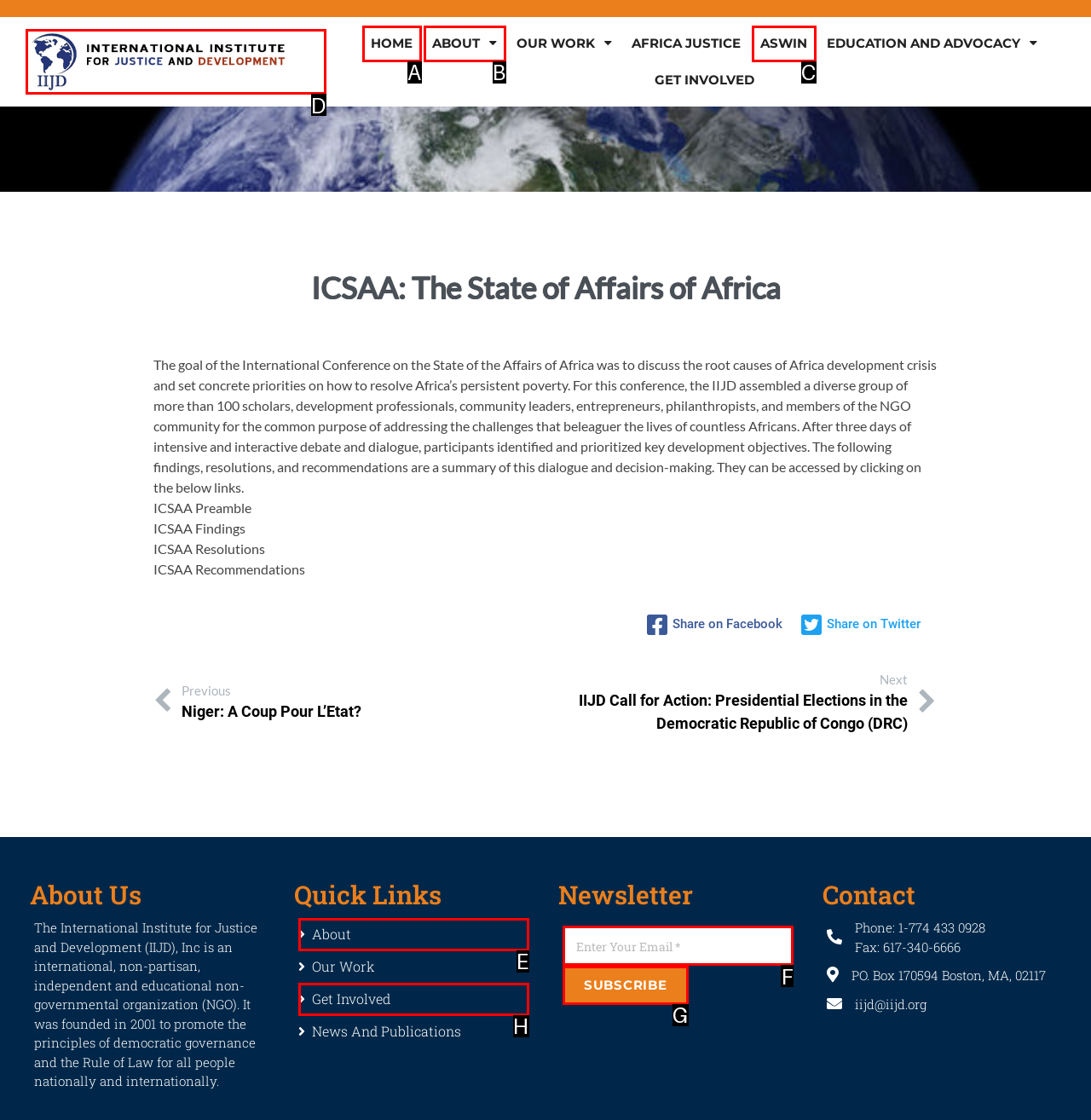Tell me which letter corresponds to the UI element that will allow you to Enter email address in the newsletter subscription field. Answer with the letter directly.

F